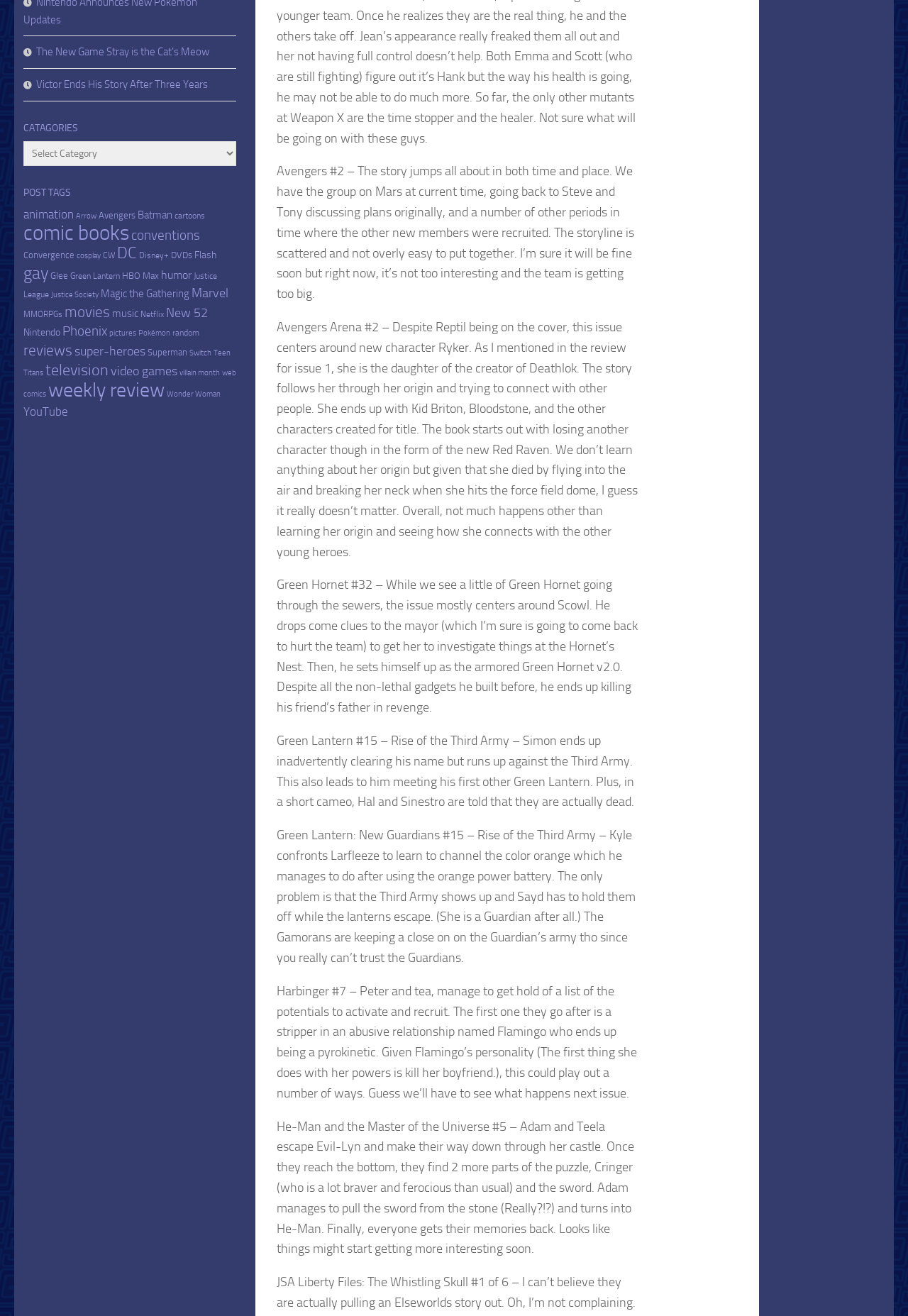Given the element description: "HBO Max", predict the bounding box coordinates of the UI element it refers to, using four float numbers between 0 and 1, i.e., [left, top, right, bottom].

[0.134, 0.205, 0.175, 0.213]